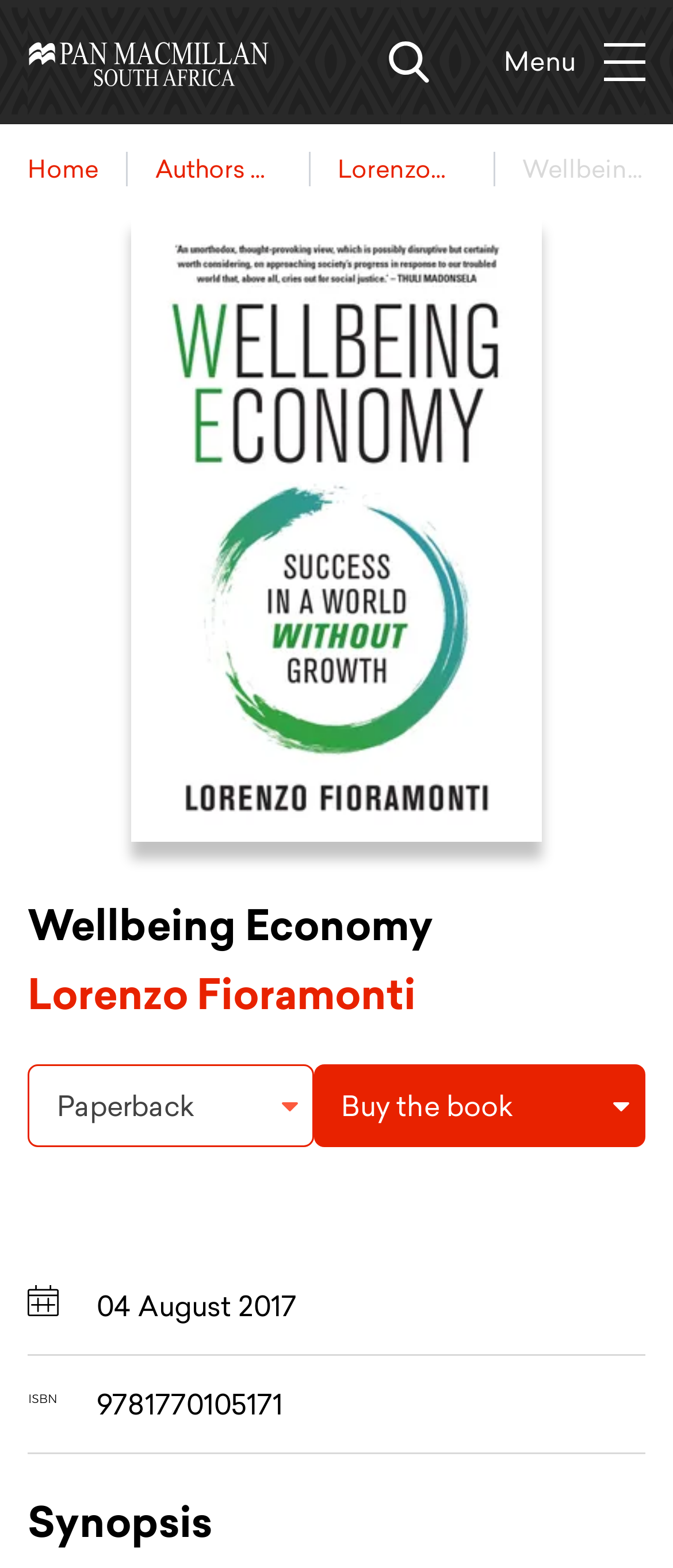Using the information in the image, give a comprehensive answer to the question: 
What is the publication date of the book?

The publication date can be found in the figcaption element, which is located at the bottom of the page, inside the figure element that contains the book cover image.